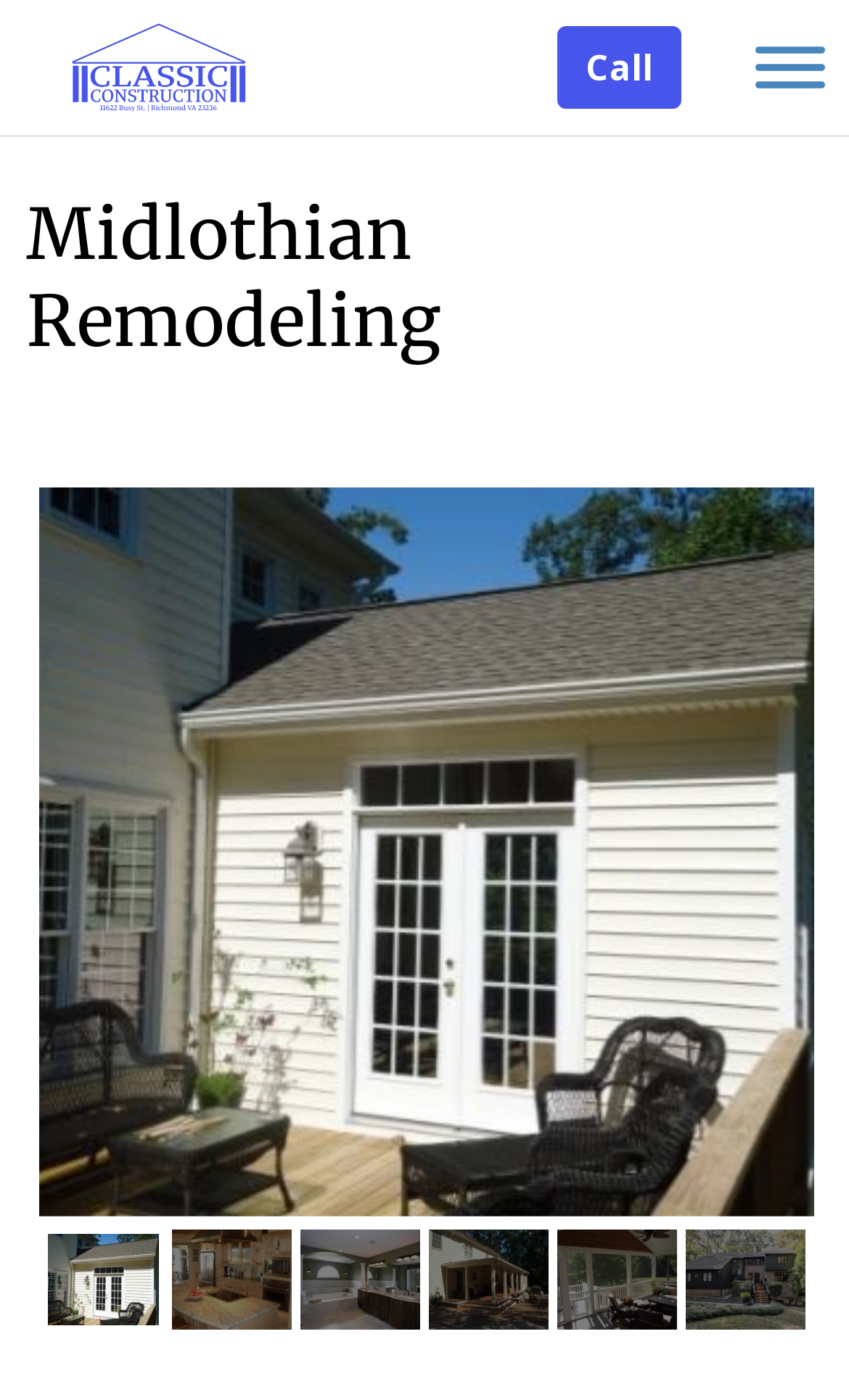How can I contact the company?
Using the image, answer in one word or phrase.

Call